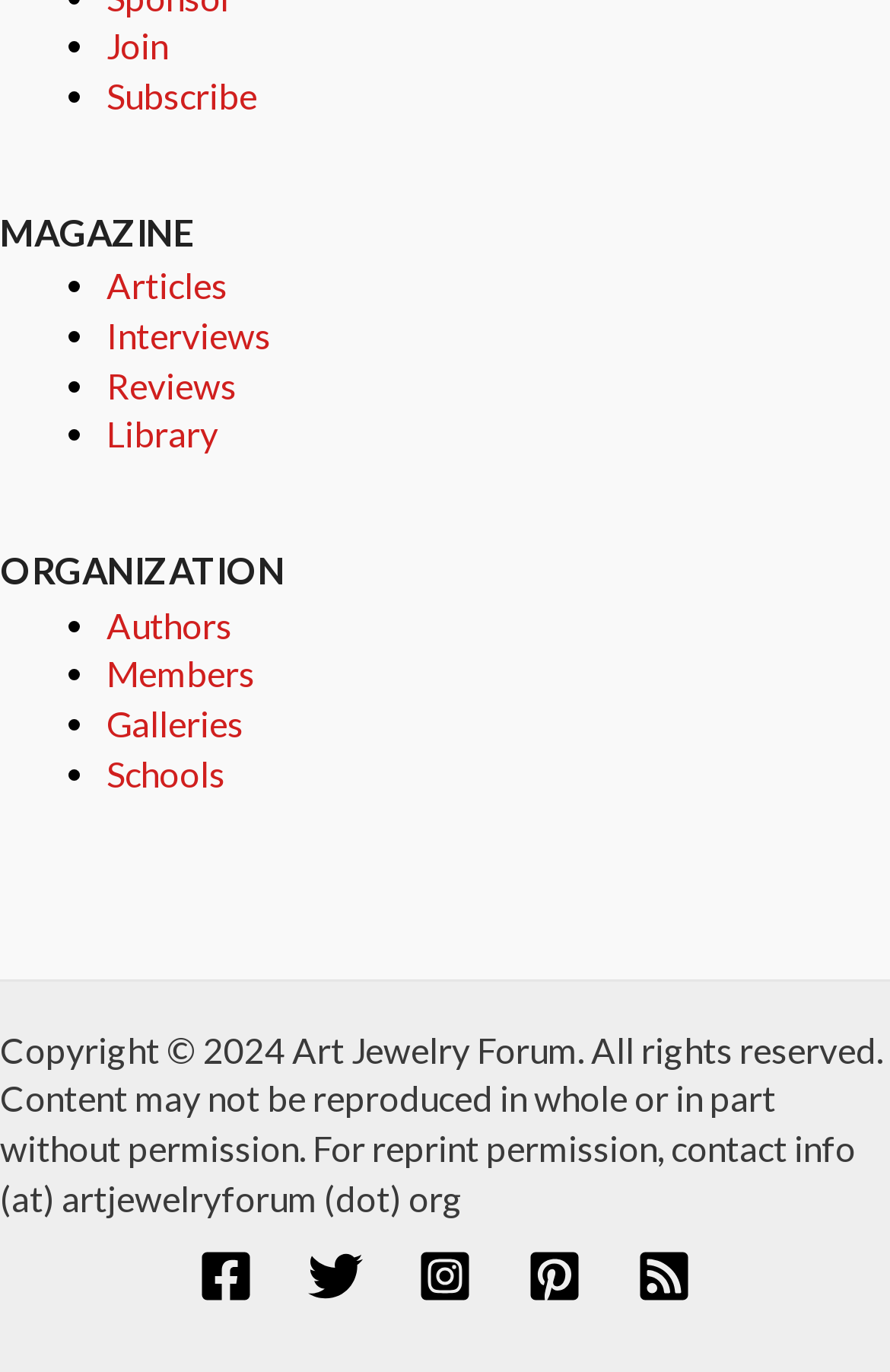How many list markers are there on the webpage?
Observe the image and answer the question with a one-word or short phrase response.

12